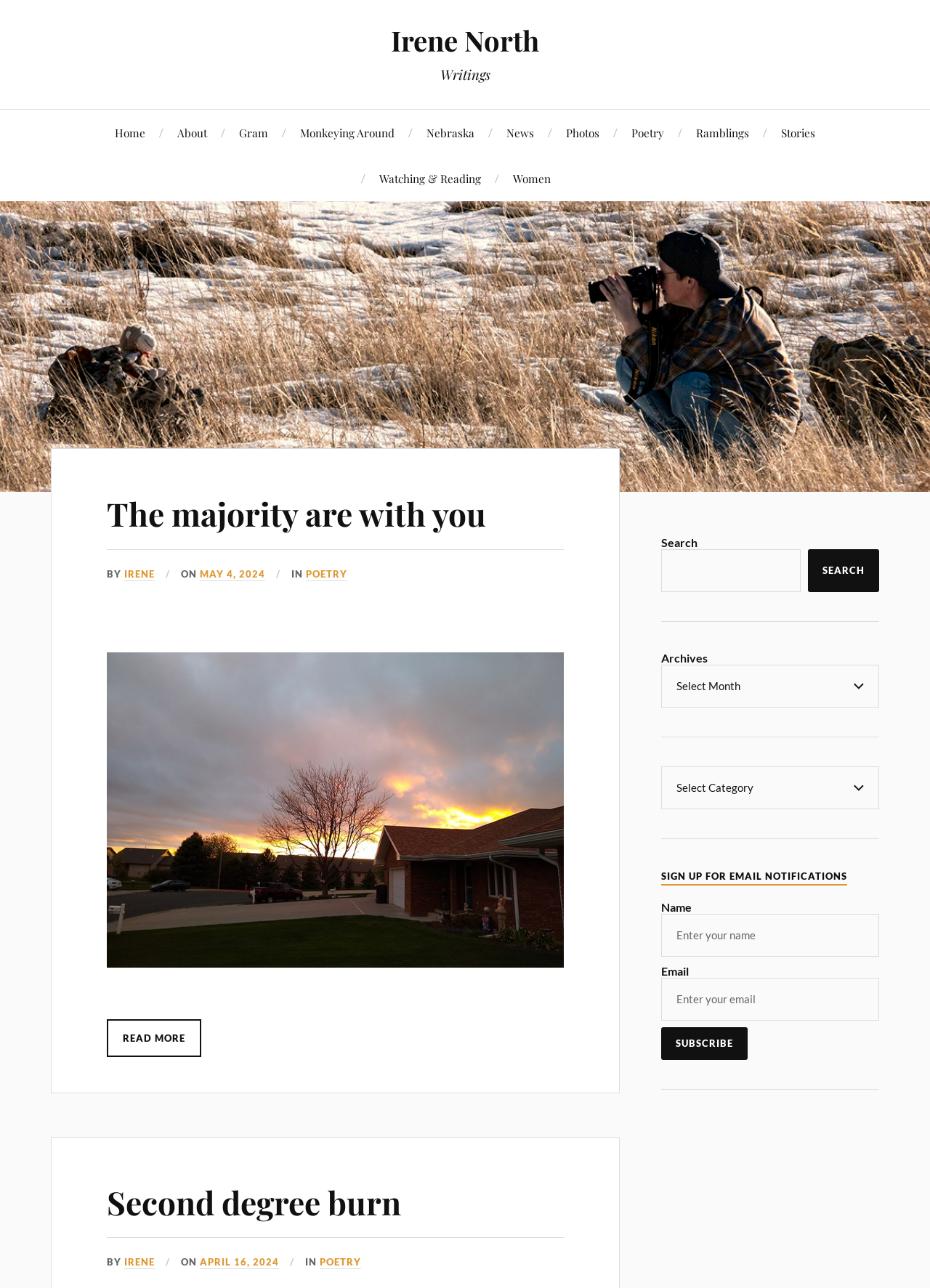Refer to the screenshot and answer the following question in detail:
What is the title of the first article?

The title of the first article can be found in the heading 'The majority are with you' within the figure element on the webpage. This heading is also a link.